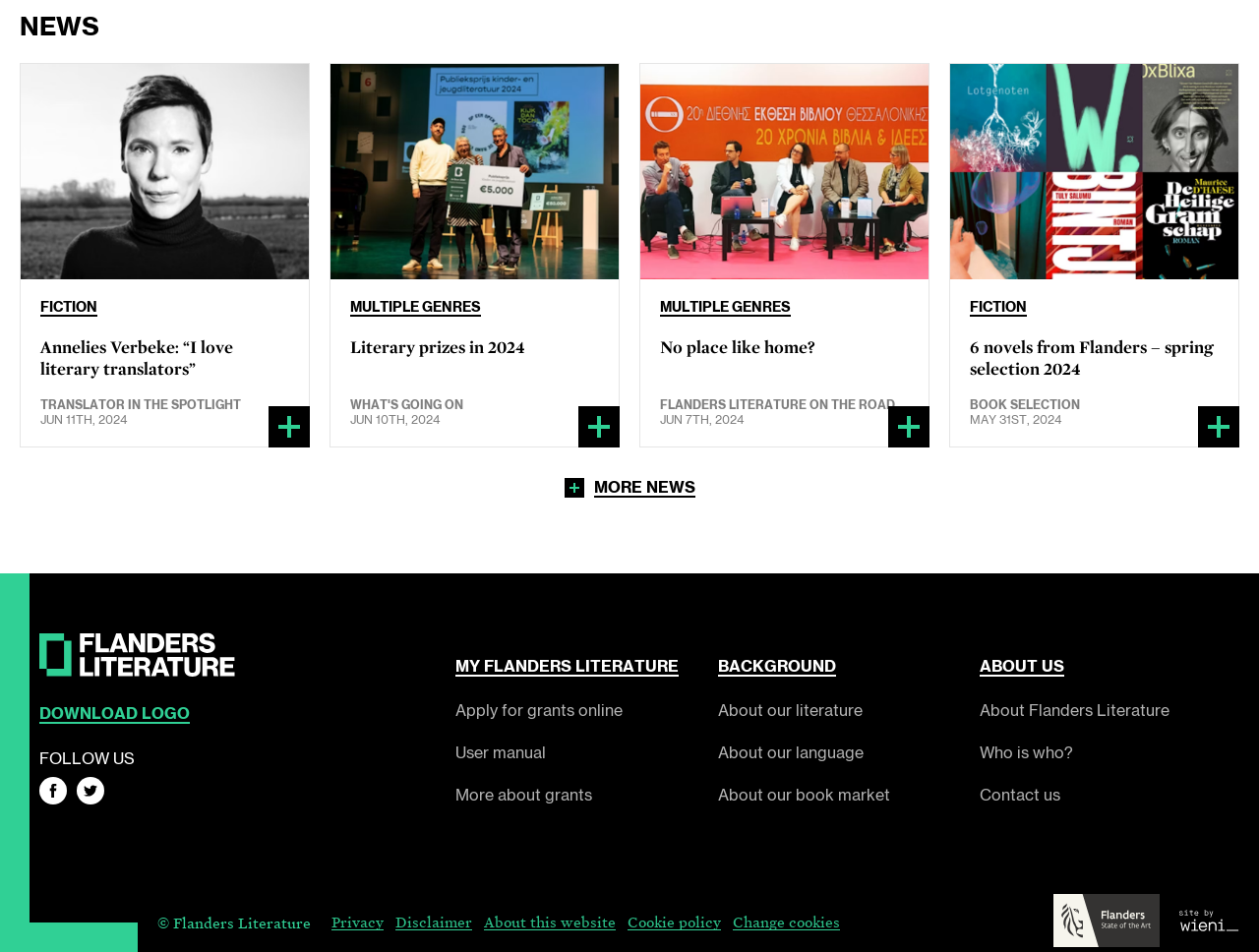Show the bounding box coordinates for the element that needs to be clicked to execute the following instruction: "Download logo". Provide the coordinates in the form of four float numbers between 0 and 1, i.e., [left, top, right, bottom].

[0.031, 0.742, 0.151, 0.761]